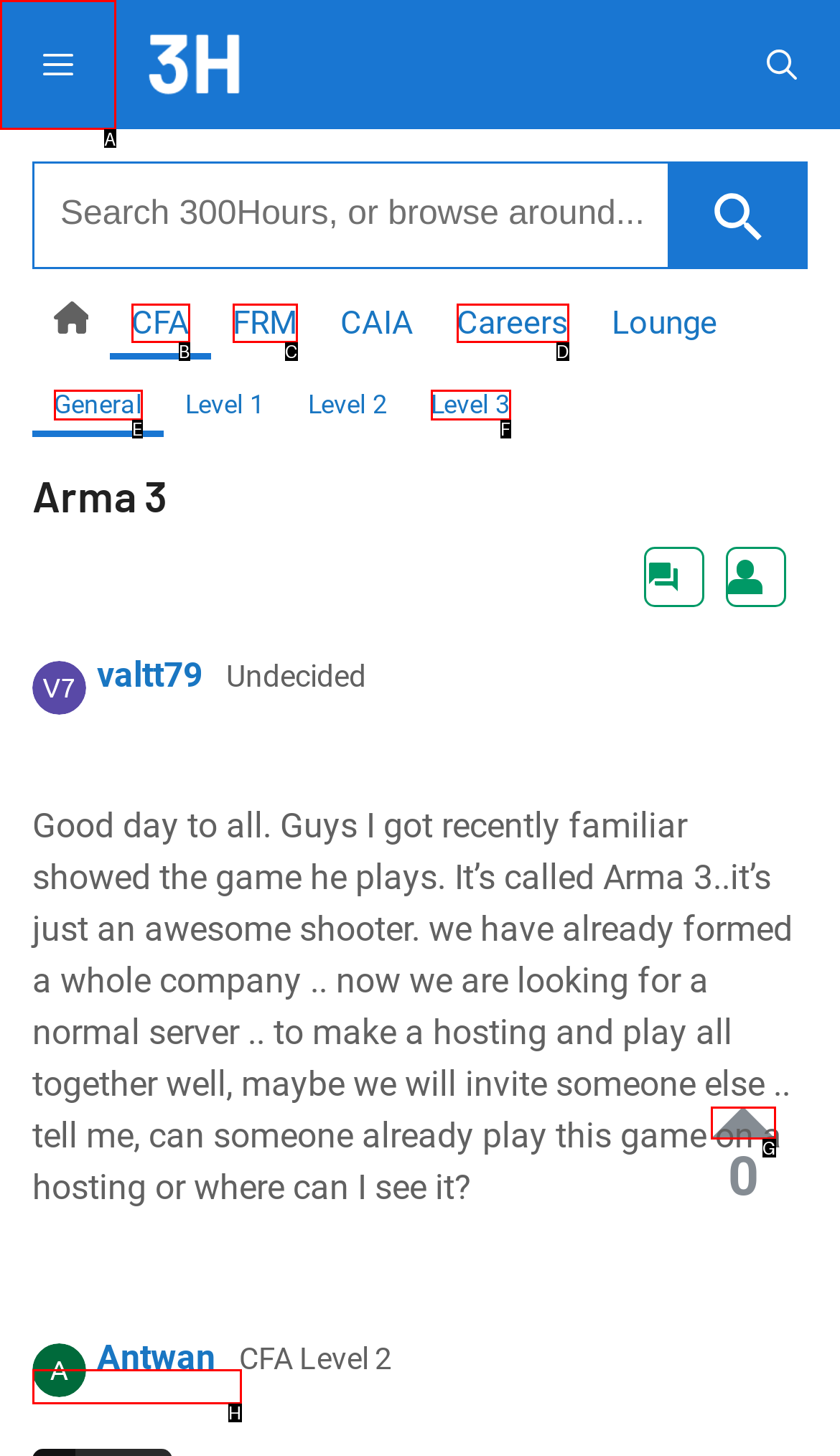Determine the right option to click to perform this task: Click on the menu
Answer with the correct letter from the given choices directly.

A